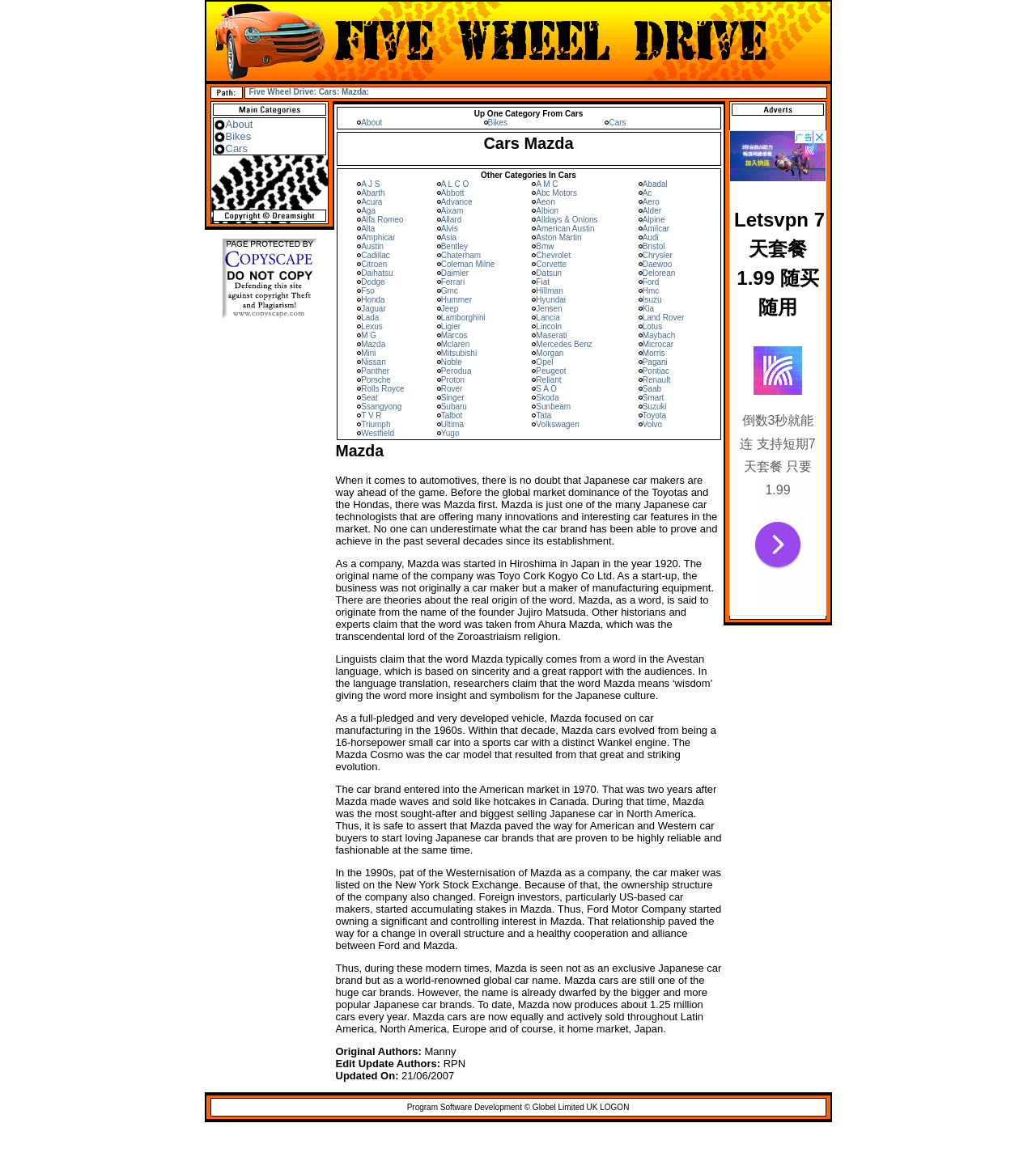Using the provided description: "Coleman Milne", find the bounding box coordinates of the corresponding UI element. The output should be four float numbers between 0 and 1, in the format [left, top, right, bottom].

[0.426, 0.225, 0.478, 0.232]